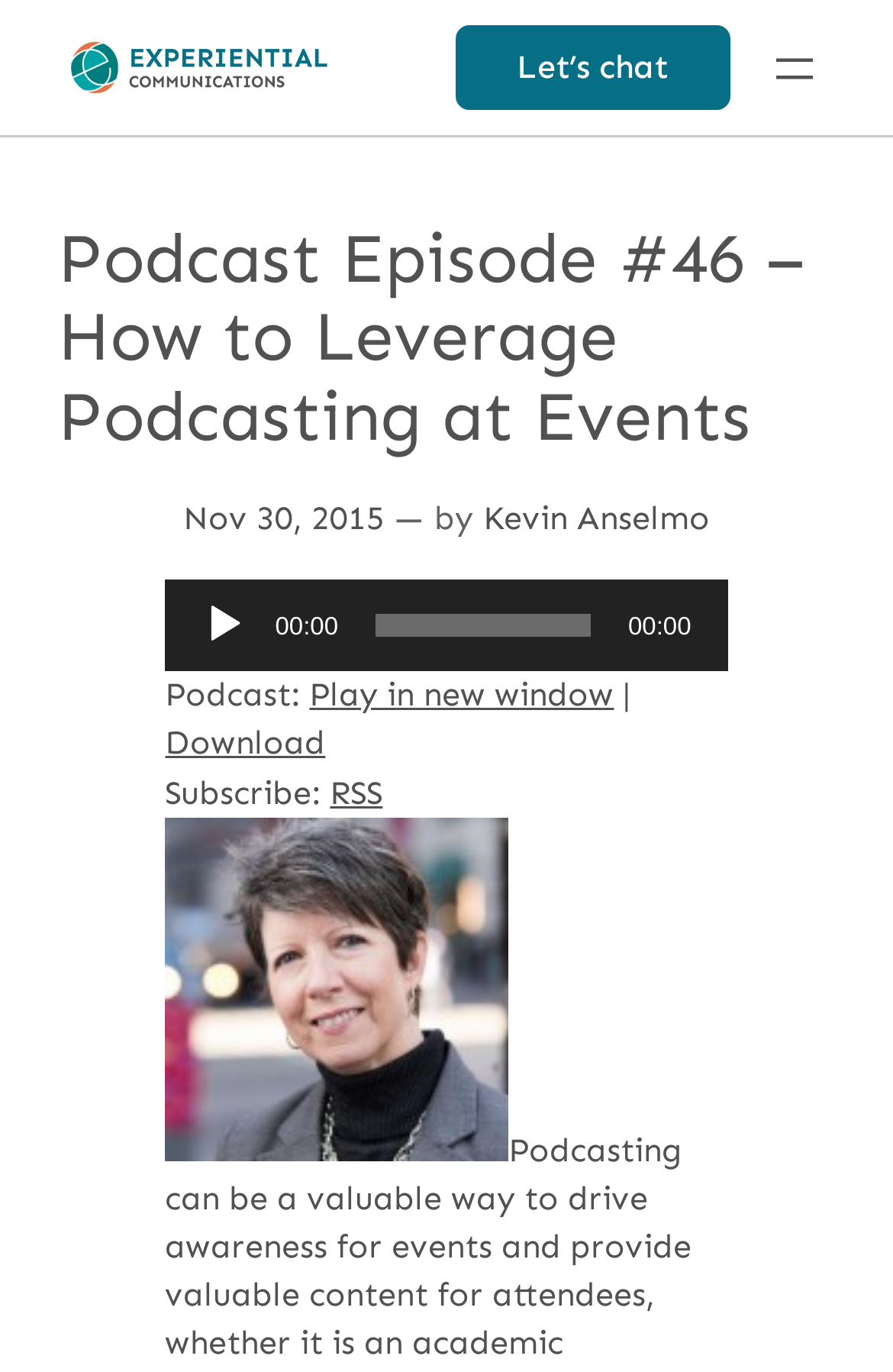Locate the bounding box coordinates of the item that should be clicked to fulfill the instruction: "explore Health".

None